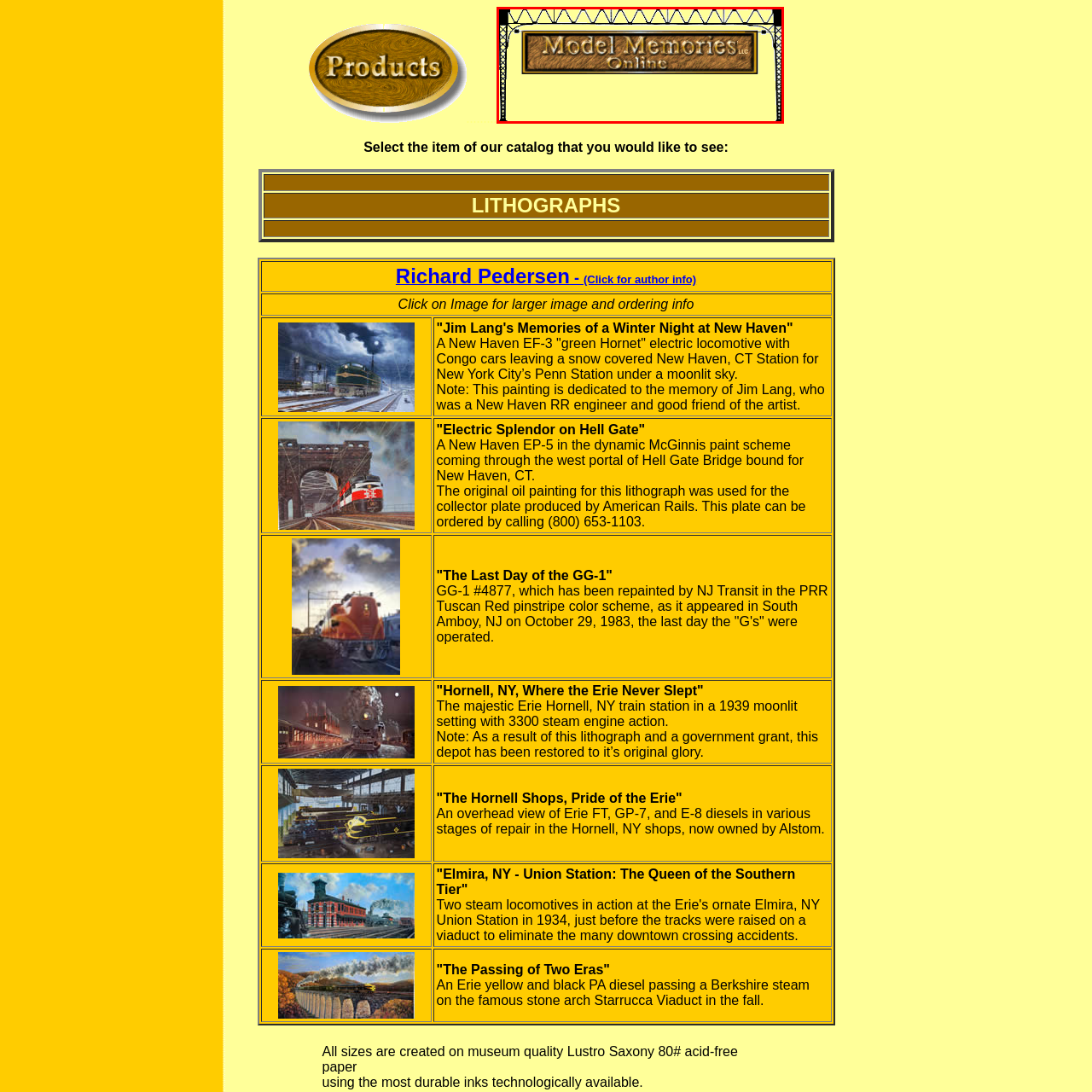Elaborate on the visual content inside the red-framed section with detailed information.

The image features the logo of "Model Memories Online," presented within a decorative banner framed by a distinct arch-like structure. The banner showcases the name prominently, set against a textured brown background that evokes the warmth of wooden craftsmanship, enhancing the theme of nostalgia associated with model railroads. Above the name, the word "Online" appears in a modern font, indicating the digital presence of the brand. This logo reflects a blend of traditional and contemporary design elements, appealing to enthusiasts of model trains and historical railroading. The overall aesthetic is inviting and conveys a sense of exploration into the world of model creations.